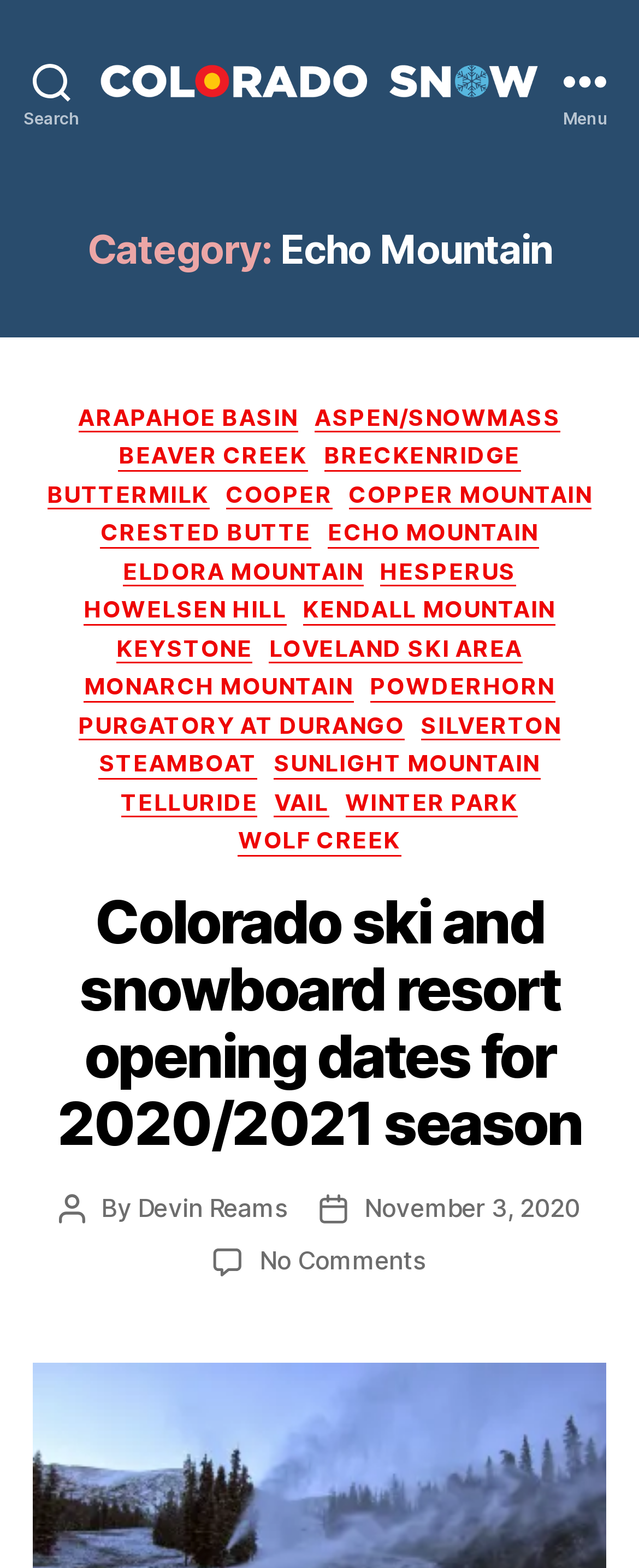Please determine the bounding box coordinates for the element that should be clicked to follow these instructions: "Read the post by Devin Reams".

[0.215, 0.76, 0.449, 0.78]